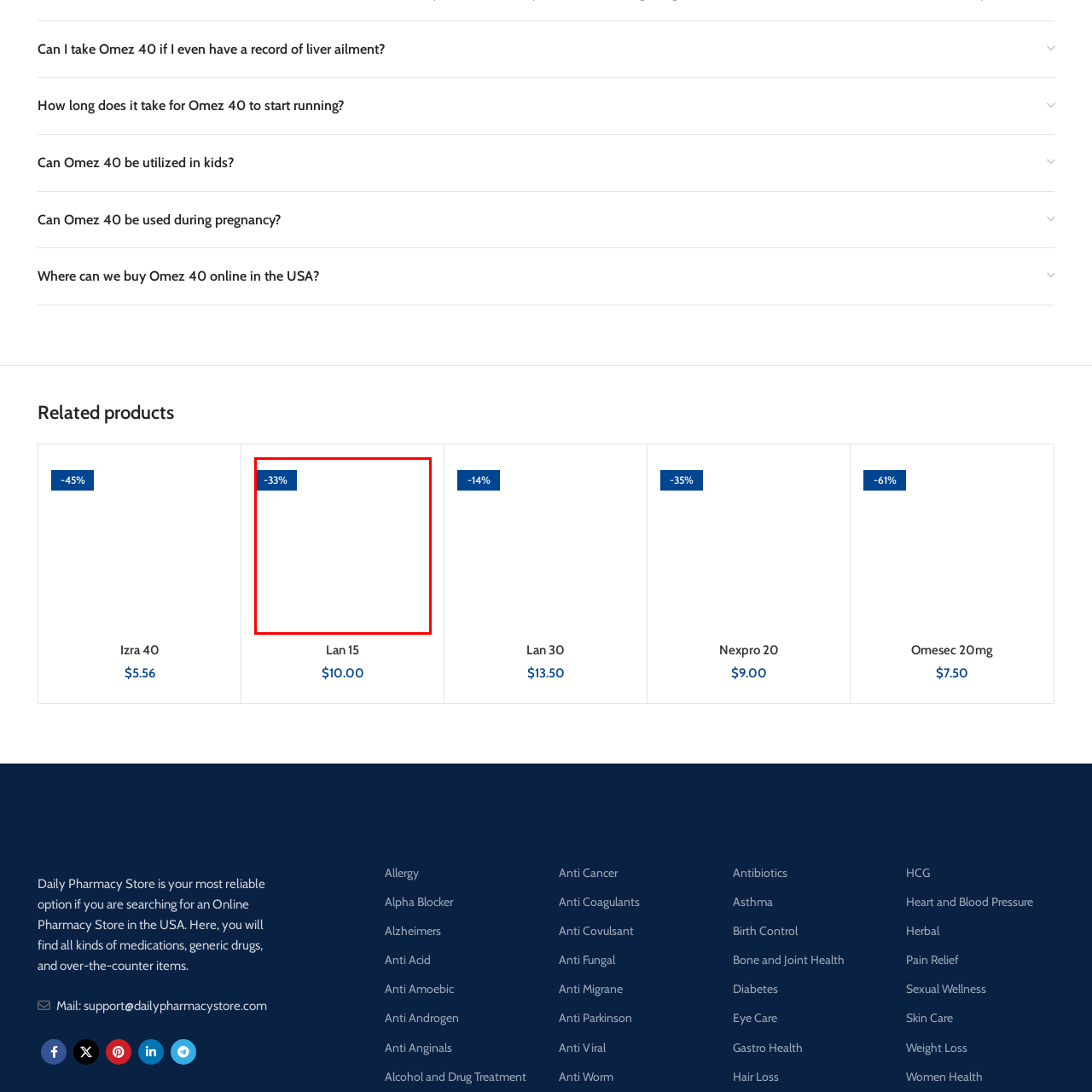Carefully describe the image located within the red boundary.

The image features a promotional badge displaying a discount of "-33%". This eye-catching label is placed prominently to highlight a price reduction on a specific product, likely intended to attract potential buyers to make a purchase. The background is plain, emphasizing the discount offer and making it stand out to customers browsing online for pharmaceutical products. The inclusion of a discount label typically indicates a limited-time offer, creating urgency for customers to take advantage of the deal.